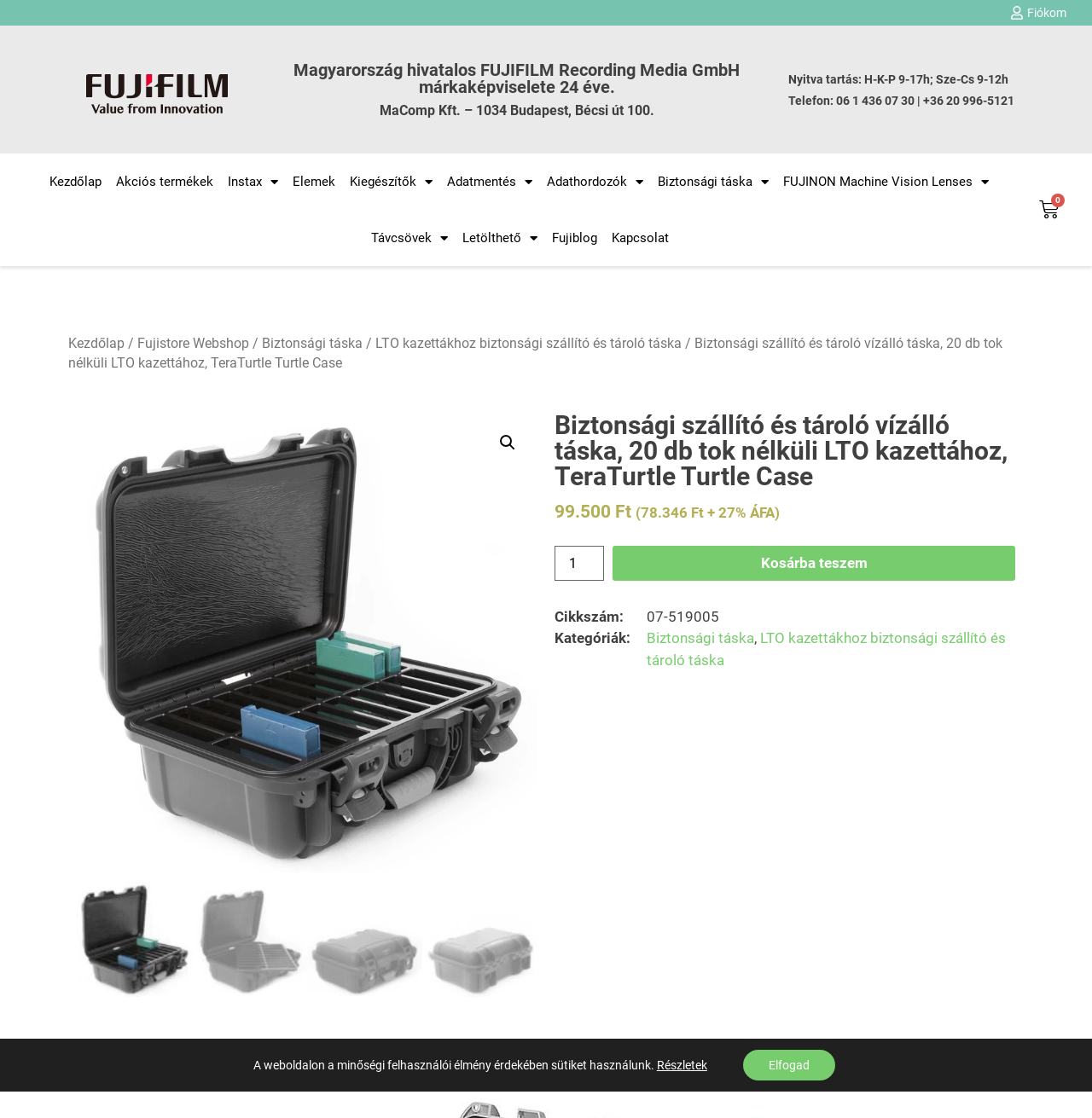Determine the bounding box of the UI component based on this description: "Biztonsági táska". The bounding box coordinates should be four float values between 0 and 1, i.e., [left, top, right, bottom].

[0.596, 0.137, 0.71, 0.188]